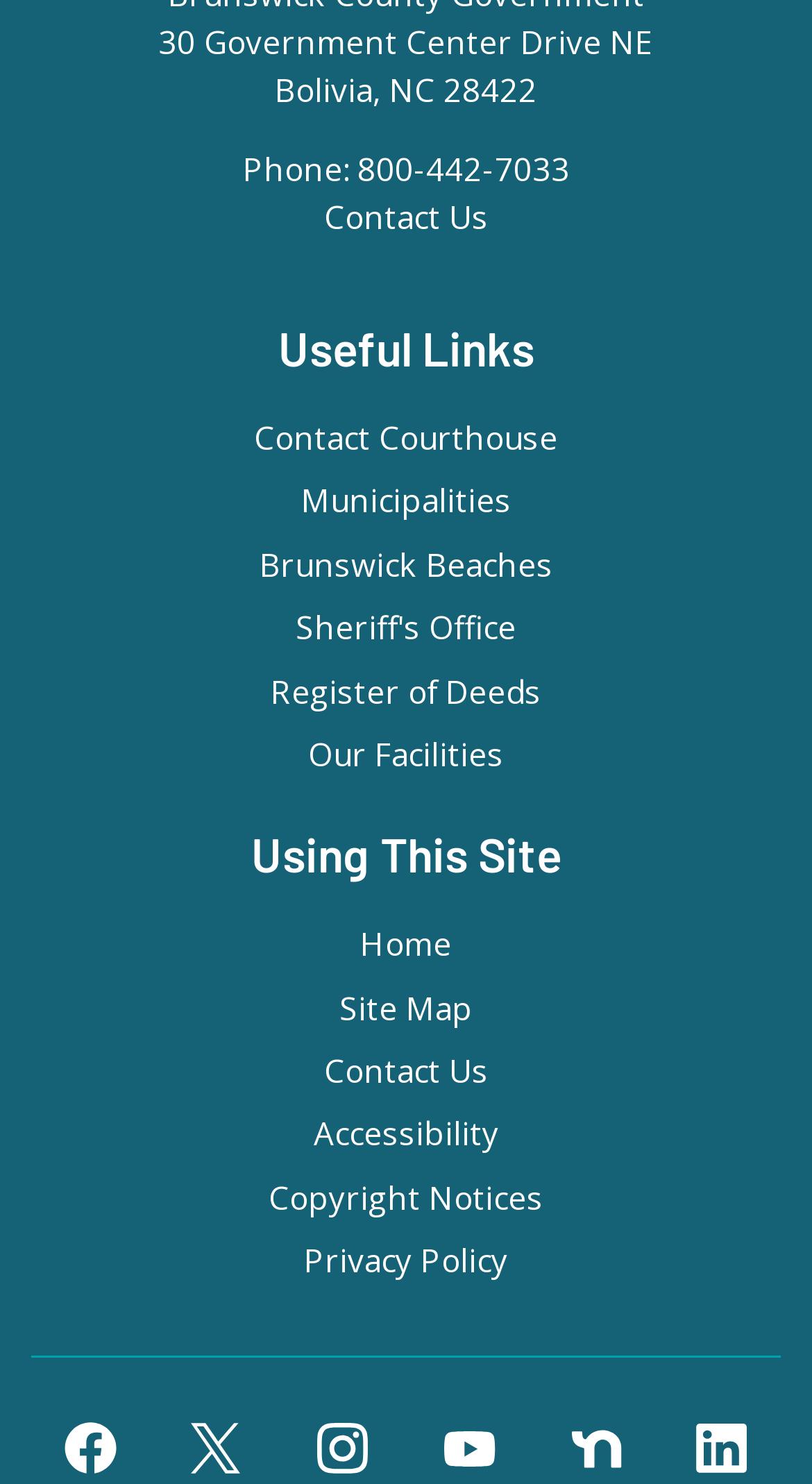How many social media links are there at the bottom of the webpage?
Offer a detailed and full explanation in response to the question.

At the bottom of the webpage, there are five social media links, which are Facebook, X, Instagram, YouTube, and Nextdoor, each represented by a graphic and a link.